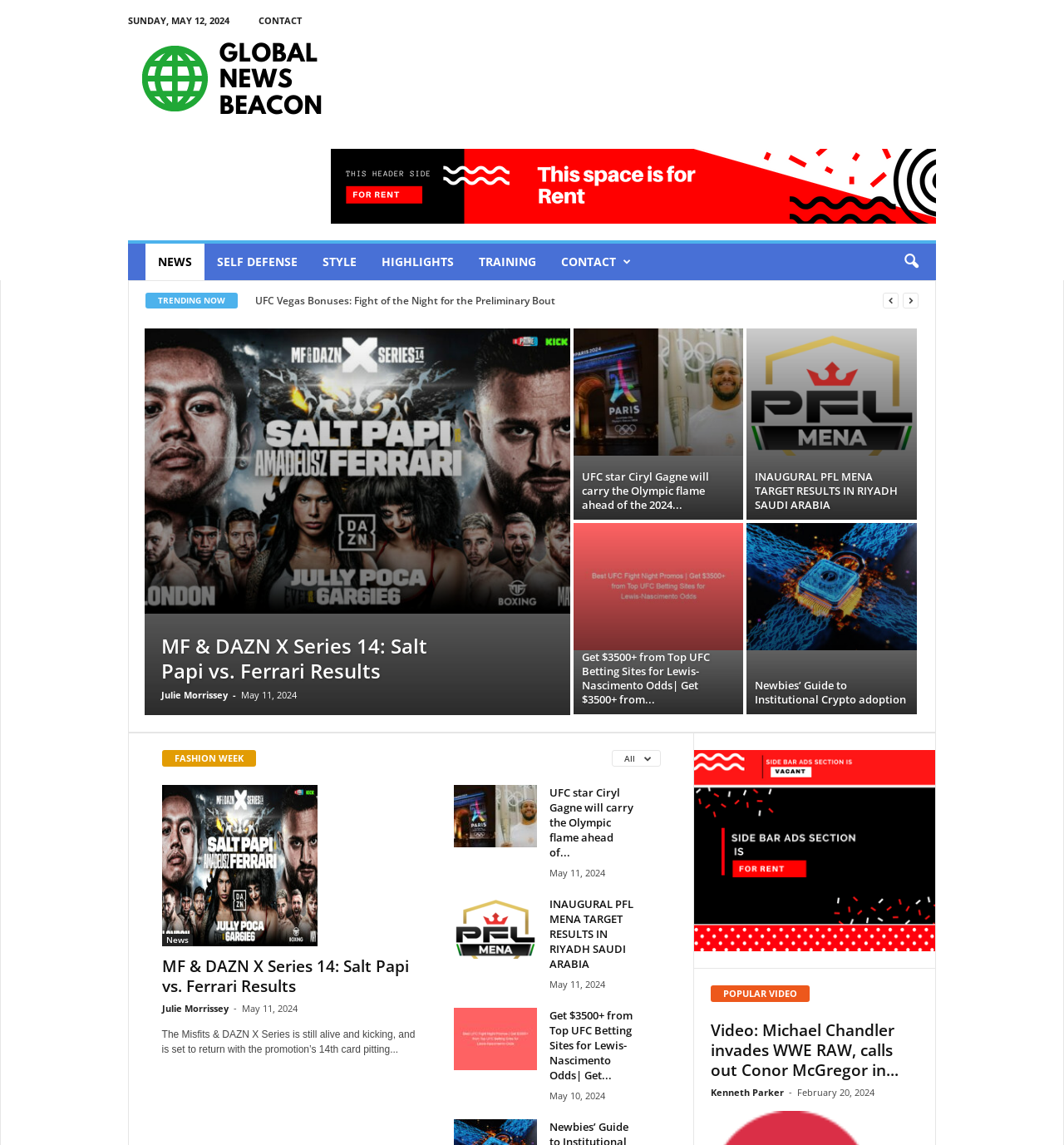What is the title of the first news article?
Examine the image and provide an in-depth answer to the question.

The first news article is titled 'UFC Vegas Bonuses: Fight of the Night for the Preliminary Bout', and it is displayed below the navigation links.